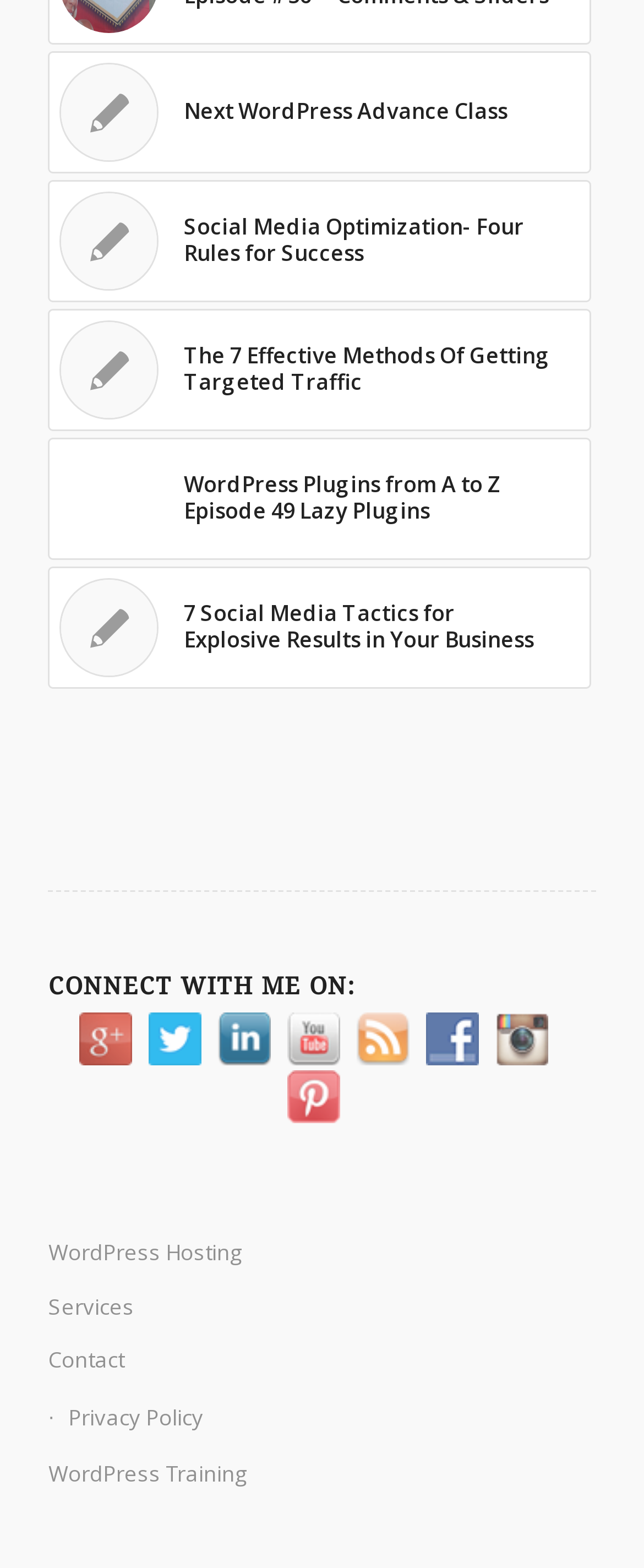Identify the bounding box coordinates for the region of the element that should be clicked to carry out the instruction: "View the social media optimization article". The bounding box coordinates should be four float numbers between 0 and 1, i.e., [left, top, right, bottom].

[0.075, 0.114, 0.917, 0.192]